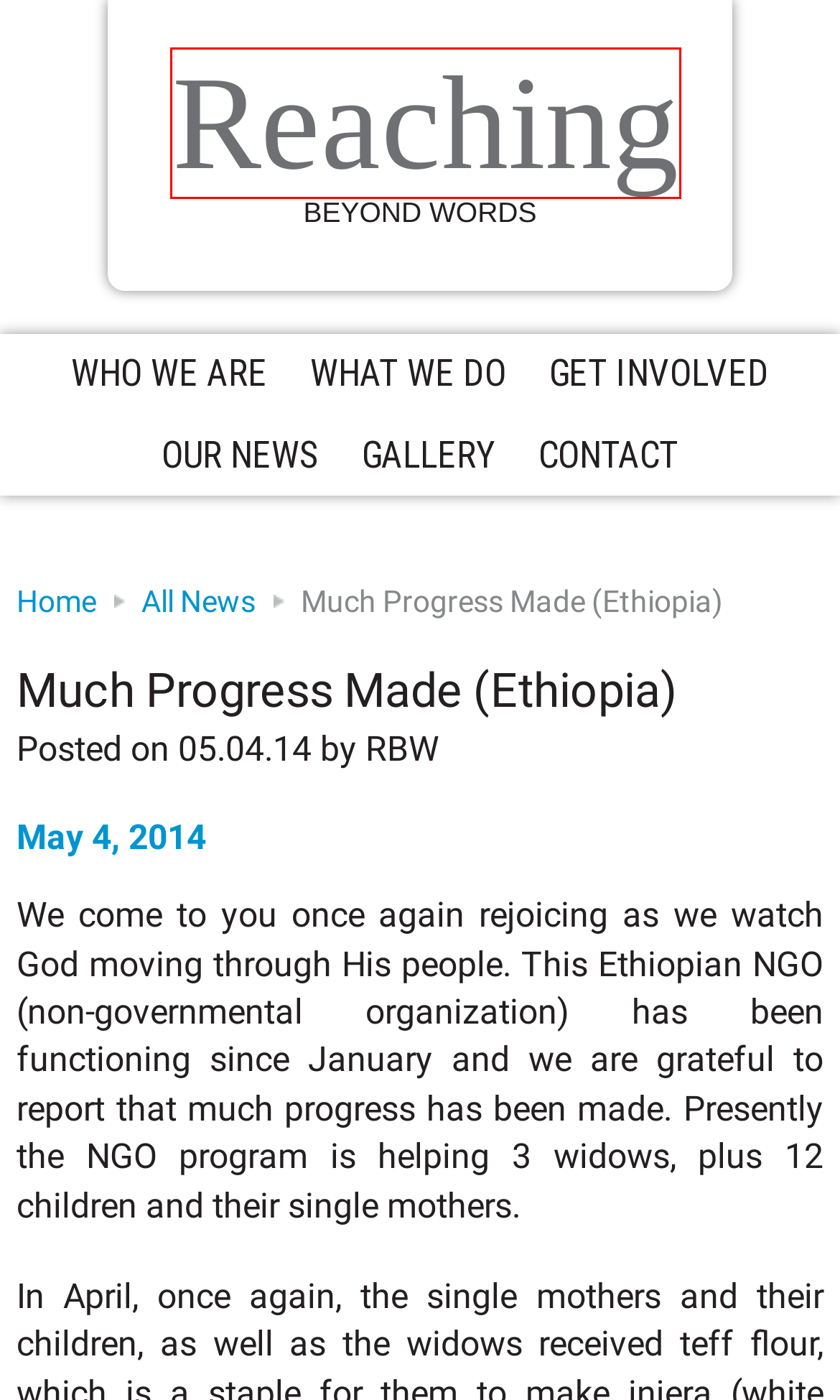Review the screenshot of a webpage that includes a red bounding box. Choose the webpage description that best matches the new webpage displayed after clicking the element within the bounding box. Here are the candidates:
A. Gallery – Reaching
B. Get Involved – Reaching
C. RBW – Reaching
D. Reaching – Beyond Words
E. All News – Reaching
F. Our News – Reaching
G. What We Do – Reaching
H. Contact – Reaching

D